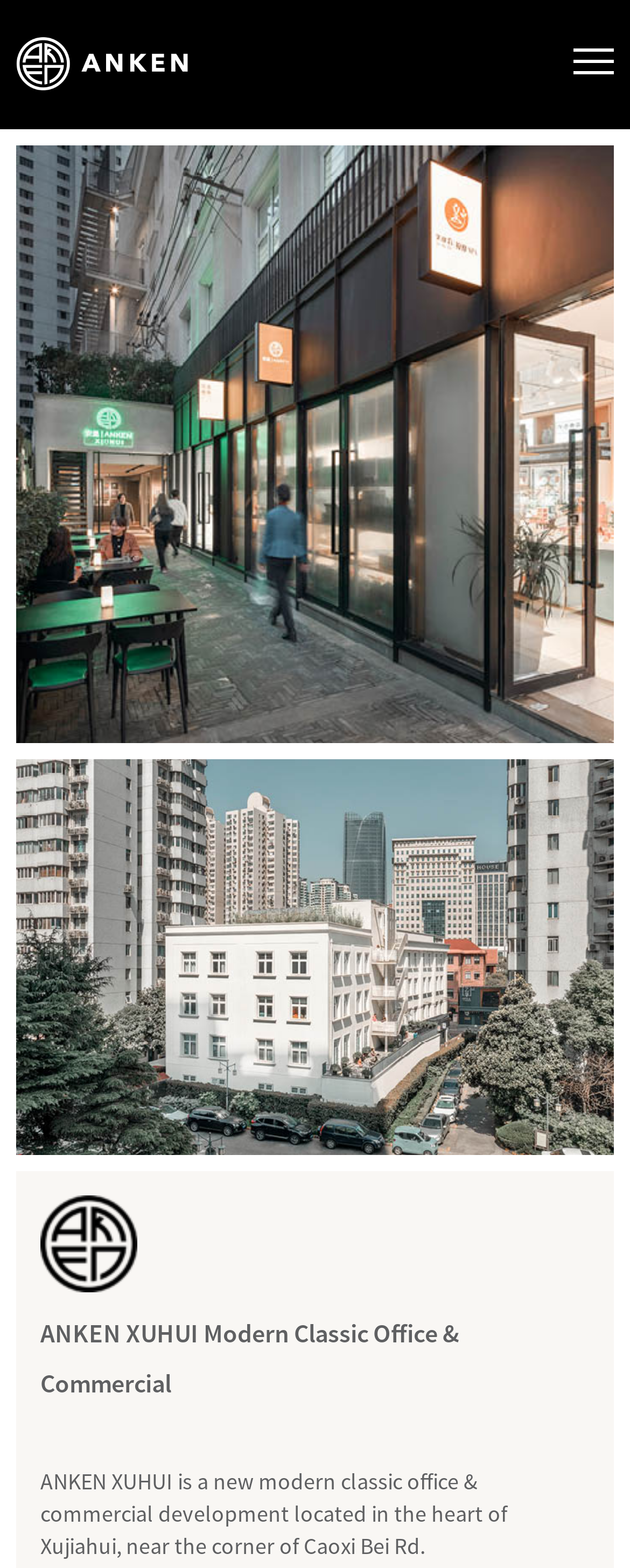What is near ANKEN XUHUI?
Please respond to the question with a detailed and well-explained answer.

The answer can be found in the StaticText element 'ANKEN XUHUI is a new modern classic office & commercial development located in the heart of Xujiahui, near the corner of Caoxi Bei Rd.'.